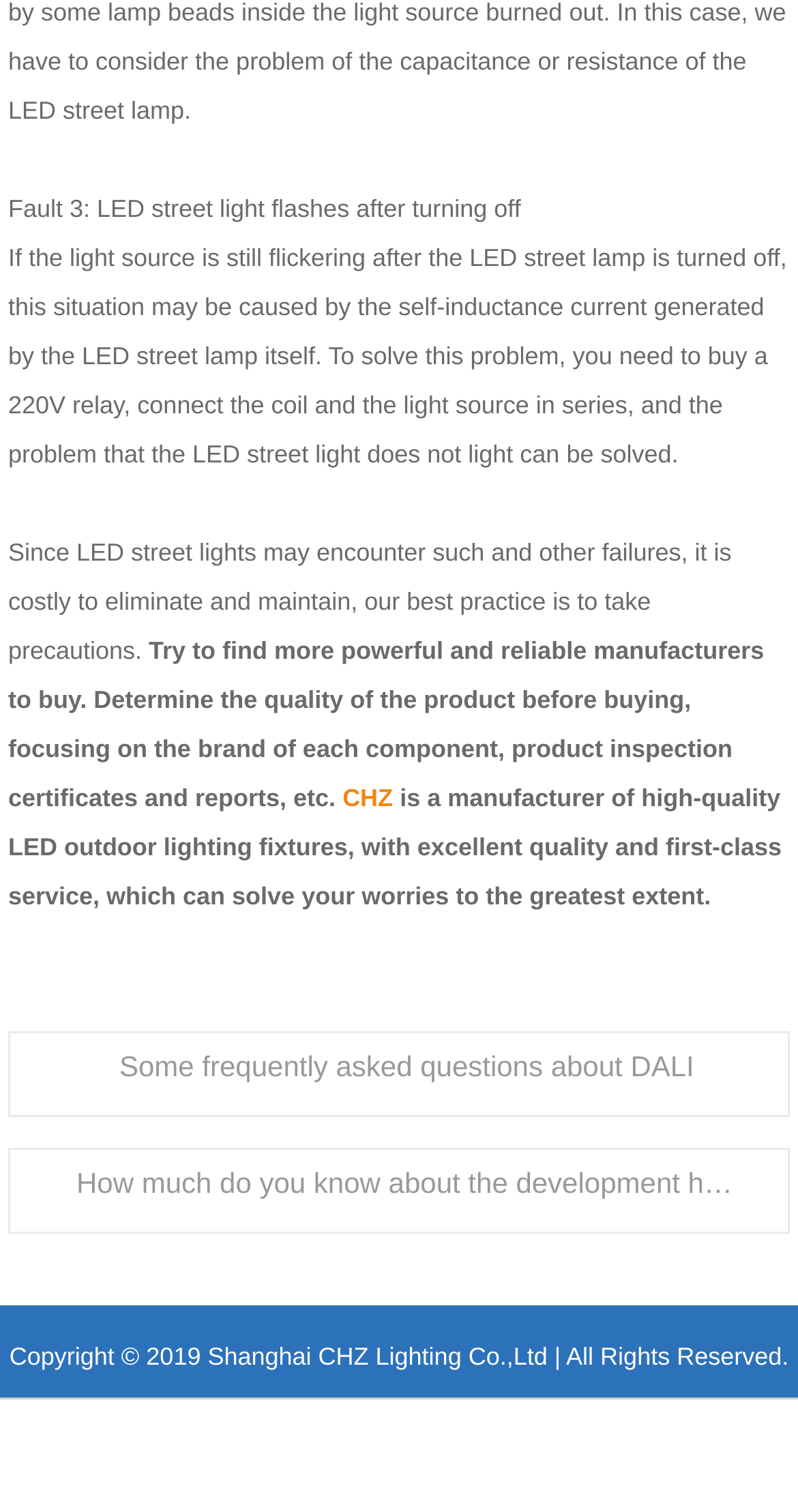Predict the bounding box of the UI element that fits this description: "CHZ".

[0.429, 0.518, 0.501, 0.537]